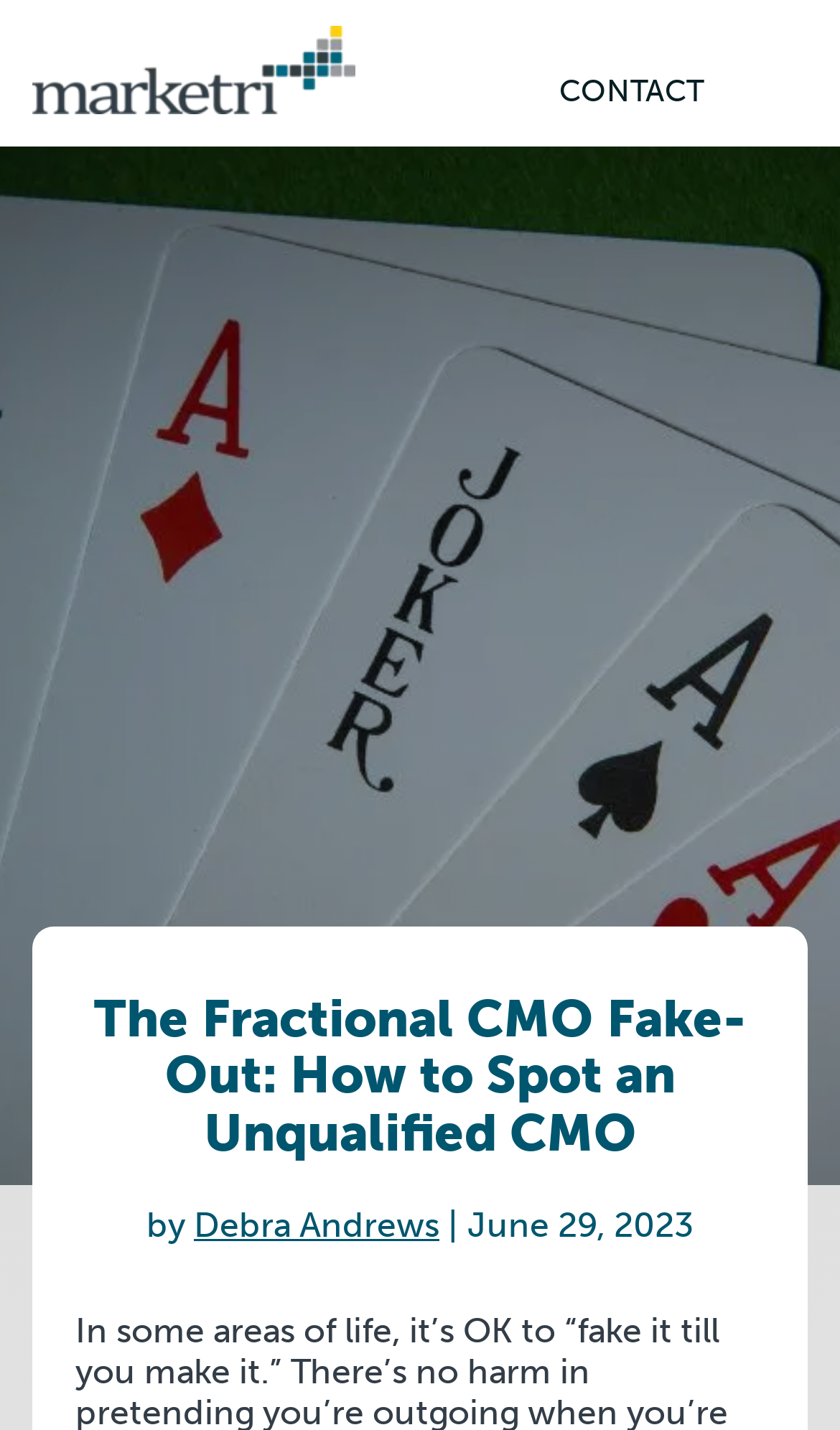What can be done on this webpage?
Refer to the image and provide a one-word or short phrase answer.

Learn about fractional CMO